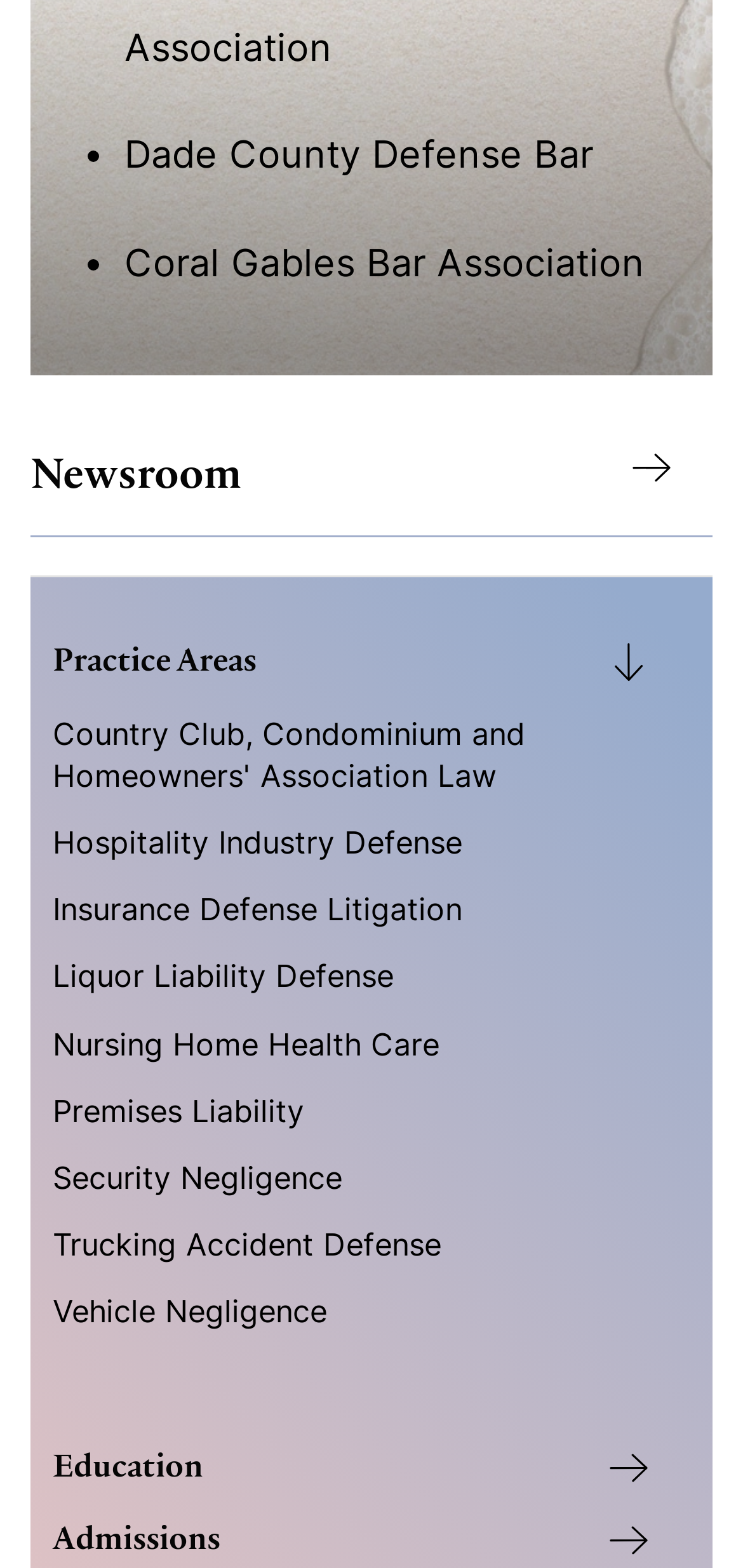Could you locate the bounding box coordinates for the section that should be clicked to accomplish this task: "Go to Admissions".

[0.071, 0.967, 0.929, 0.994]